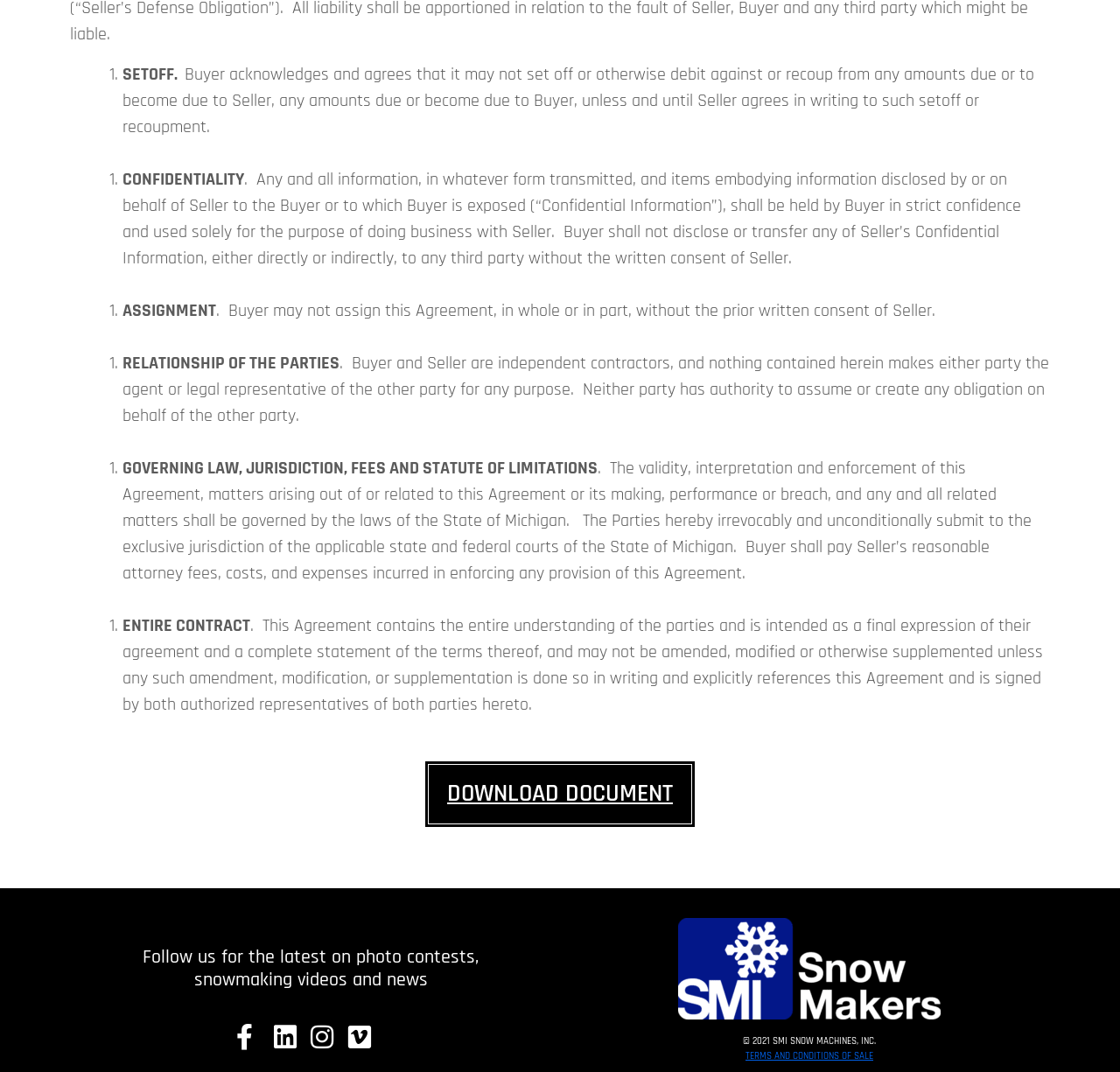What is the relationship between the Buyer and Seller?
Analyze the image and provide a thorough answer to the question.

According to the agreement, the Buyer and Seller are independent contractors, and nothing contained in the agreement makes either party the agent or legal representative of the other party for any purpose, as stated in the section 'RELATIONSHIP OF THE PARTIES'.